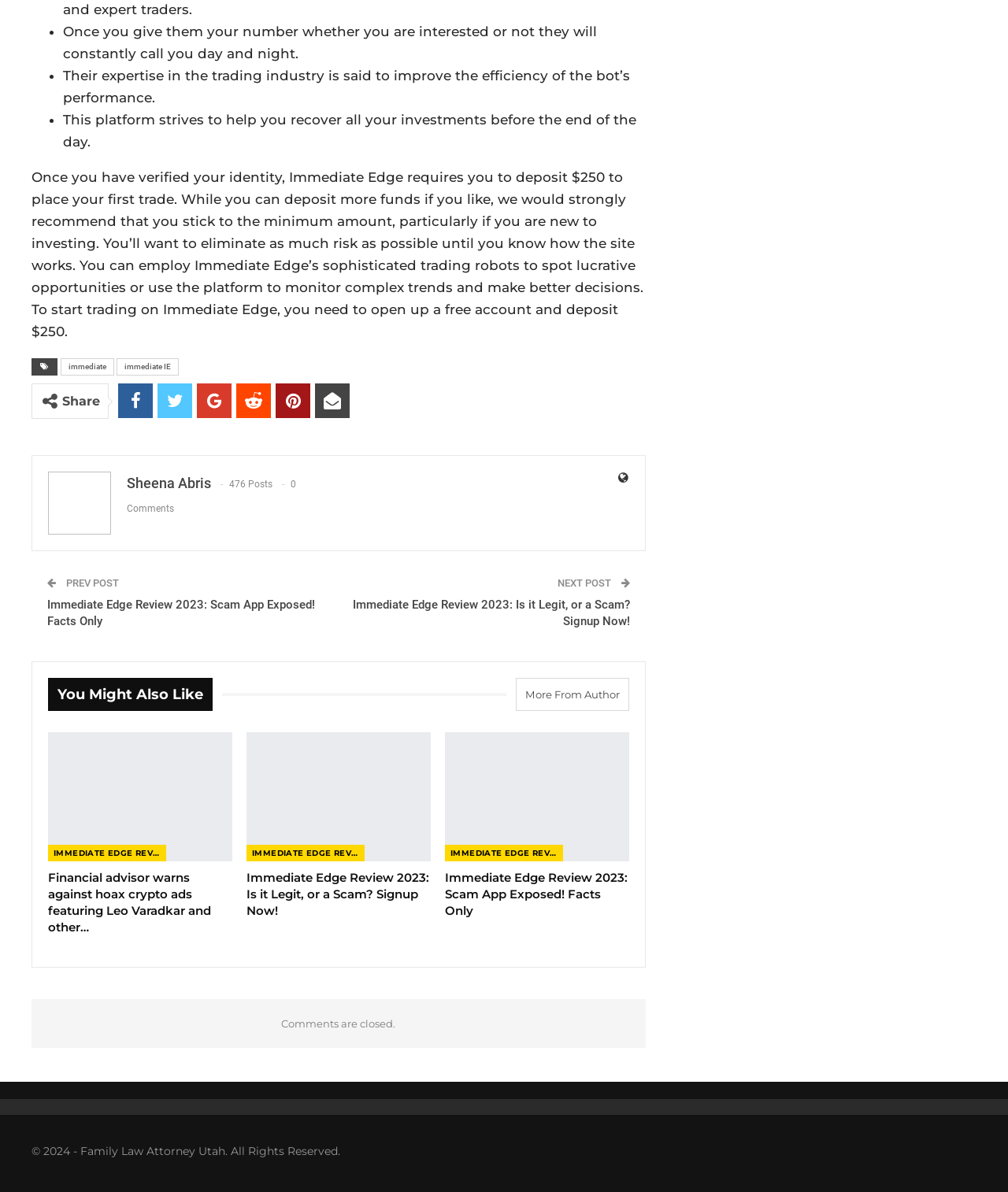What is the copyright year of the webpage?
Please answer using one word or phrase, based on the screenshot.

2024